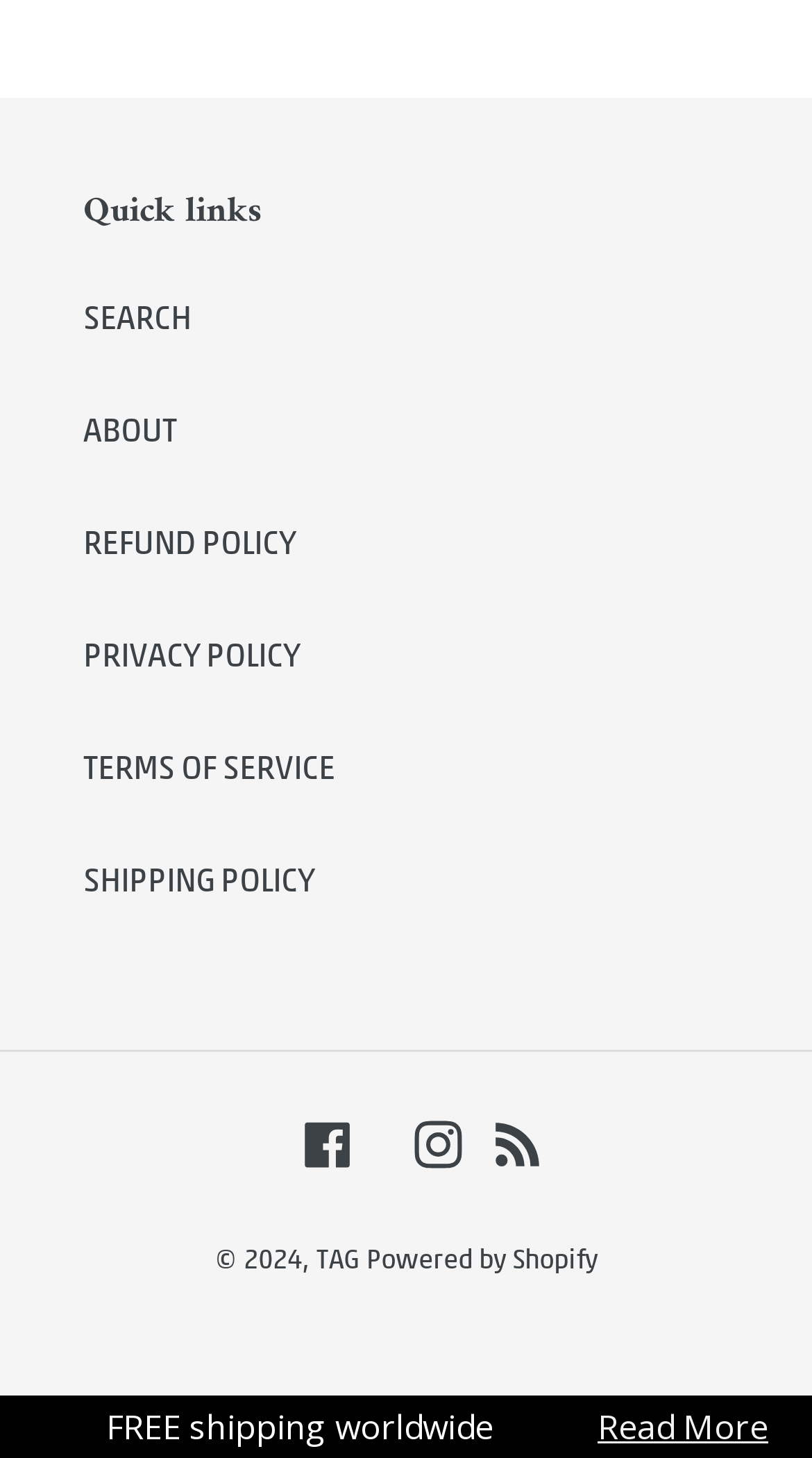Can you identify the bounding box coordinates of the clickable region needed to carry out this instruction: 'Read more about free shipping'? The coordinates should be four float numbers within the range of 0 to 1, stated as [left, top, right, bottom].

[0.736, 0.962, 0.946, 0.996]